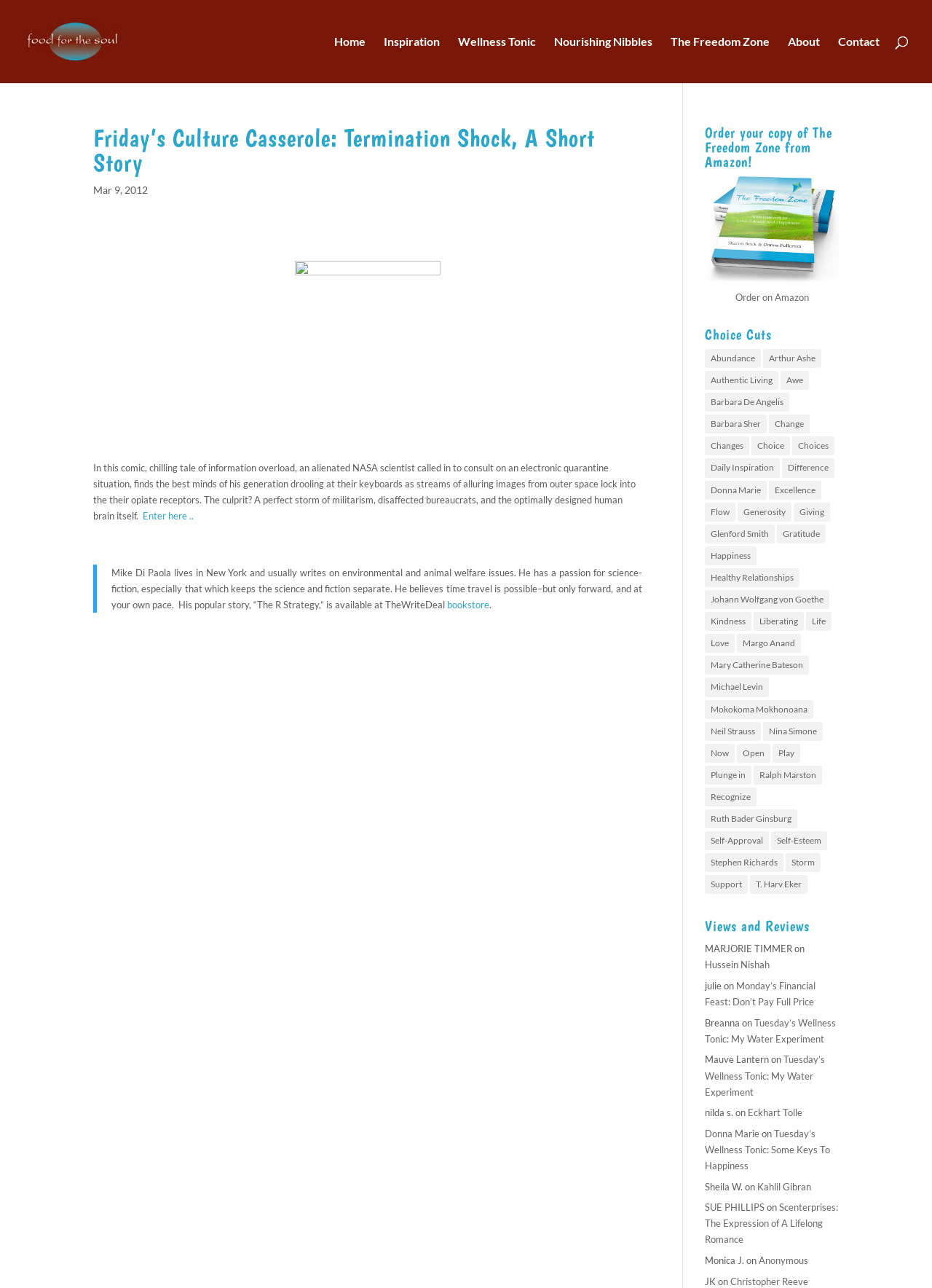Please provide the main heading of the webpage content.

Friday’s Culture Casserole: Termination Shock, A Short Story